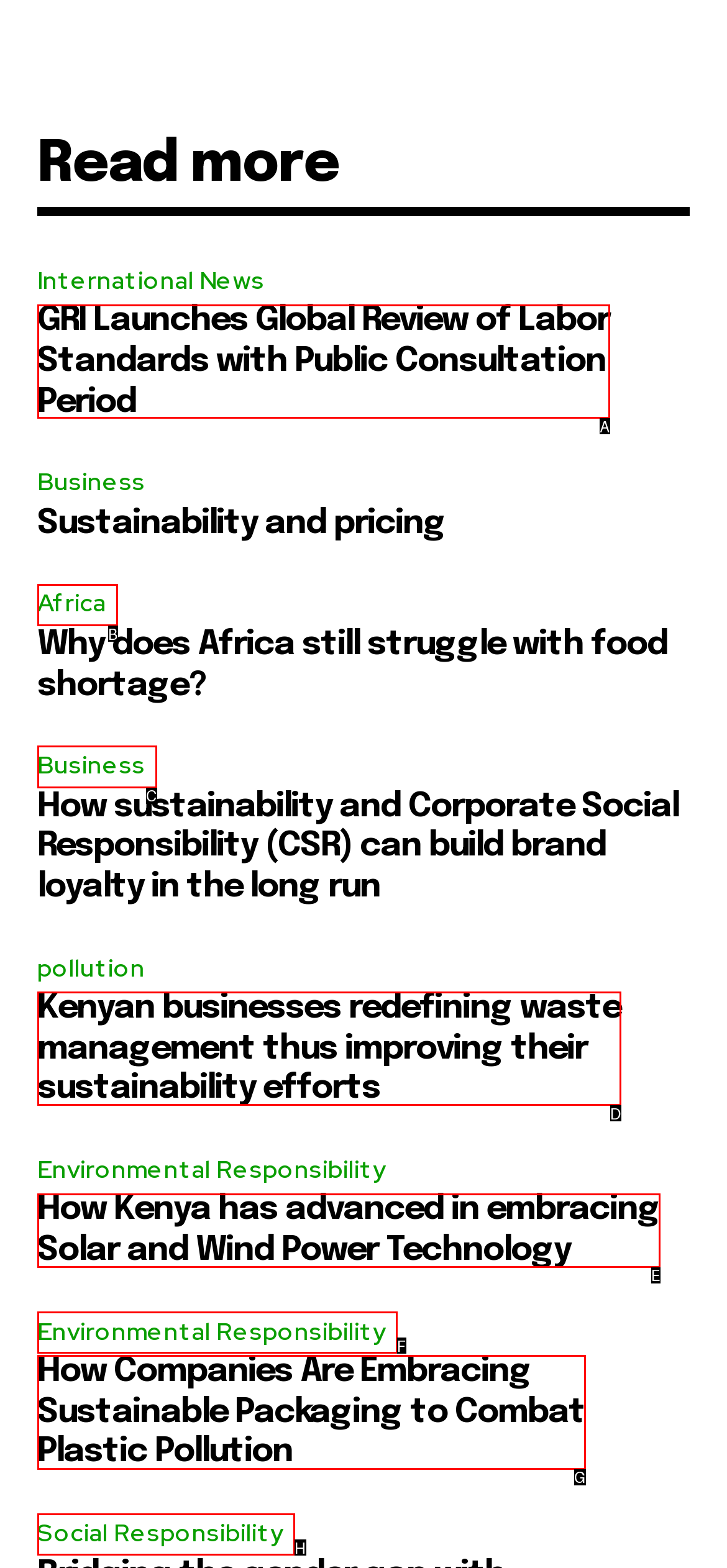Select the option that fits this description: Business
Answer with the corresponding letter directly.

C